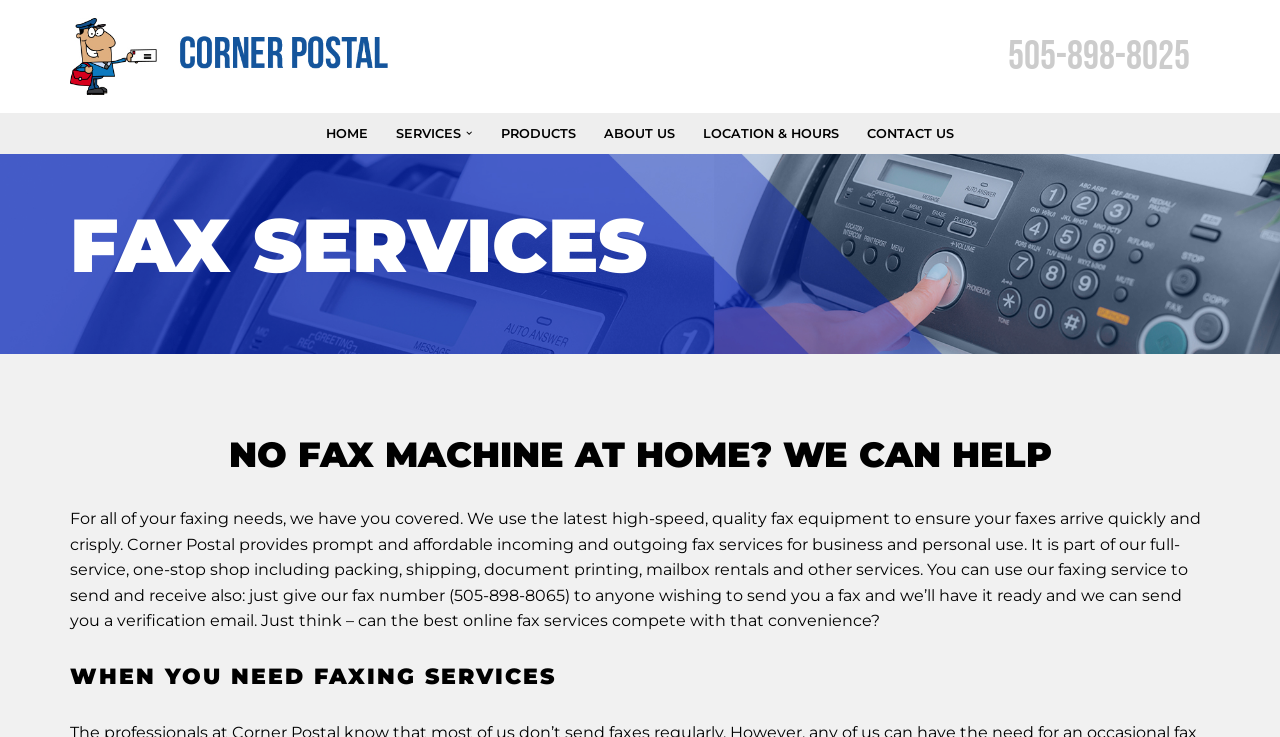Identify the bounding box coordinates of the region I need to click to complete this instruction: "Go to HOME".

[0.255, 0.164, 0.288, 0.198]